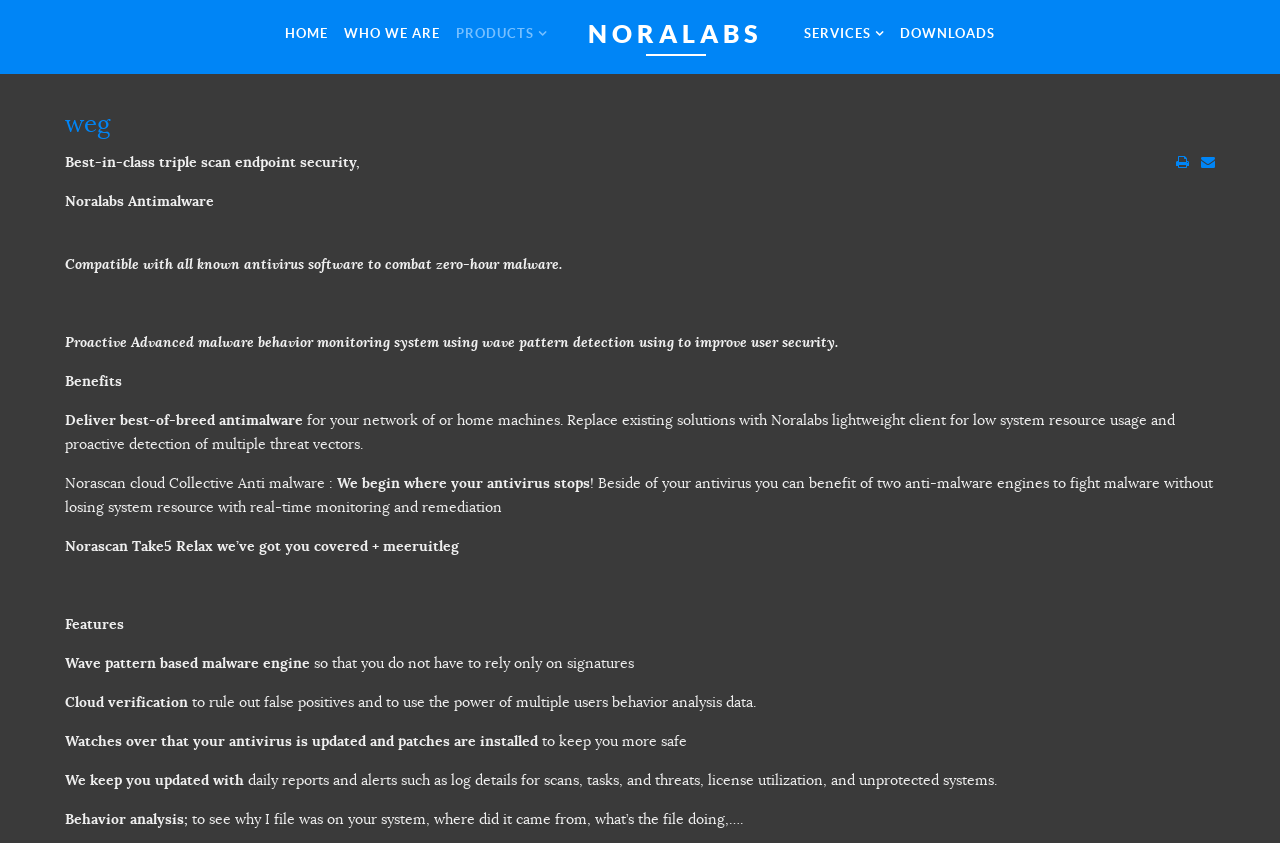Identify the bounding box of the HTML element described as: "Downloads".

[0.699, 0.001, 0.781, 0.078]